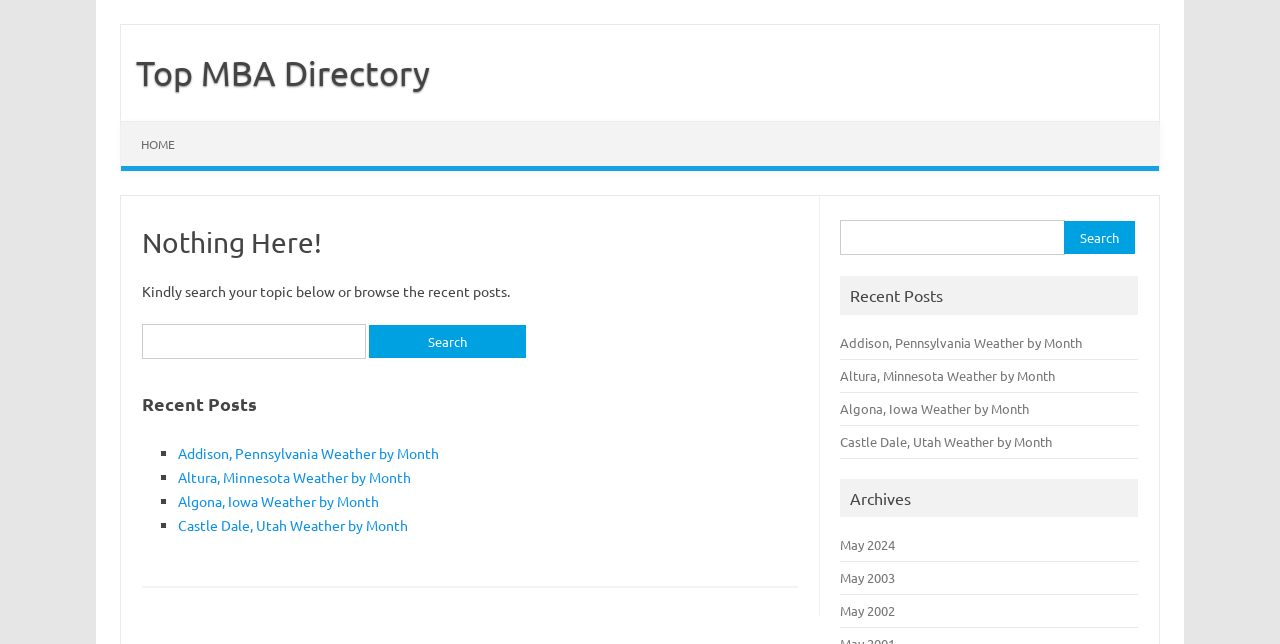Return the bounding box coordinates of the UI element that corresponds to this description: "Algona, Iowa Weather by Month". The coordinates must be given as four float numbers in the range of 0 and 1, [left, top, right, bottom].

[0.139, 0.764, 0.296, 0.792]